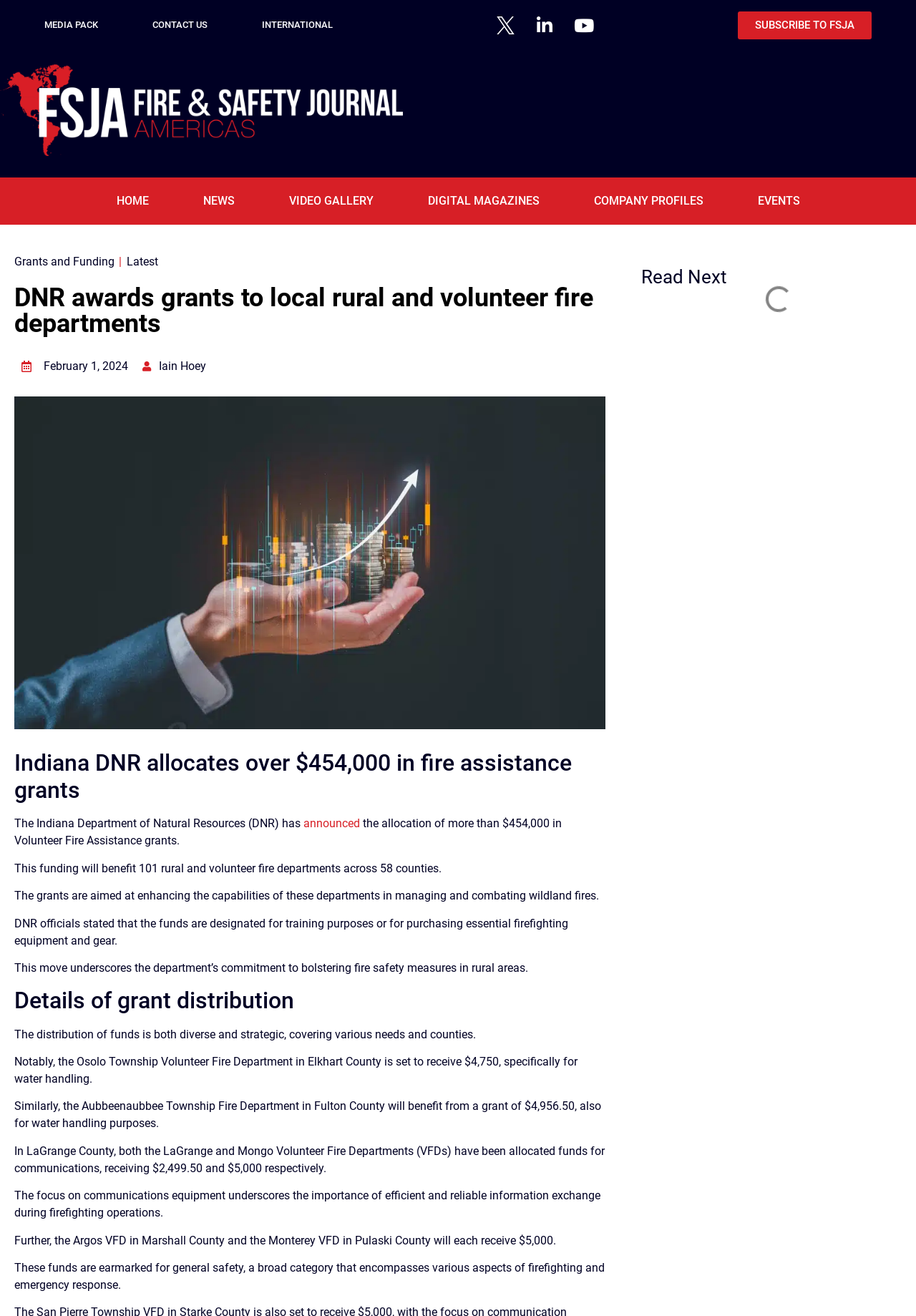Please identify the coordinates of the bounding box for the clickable region that will accomplish this instruction: "Contact Us".

None